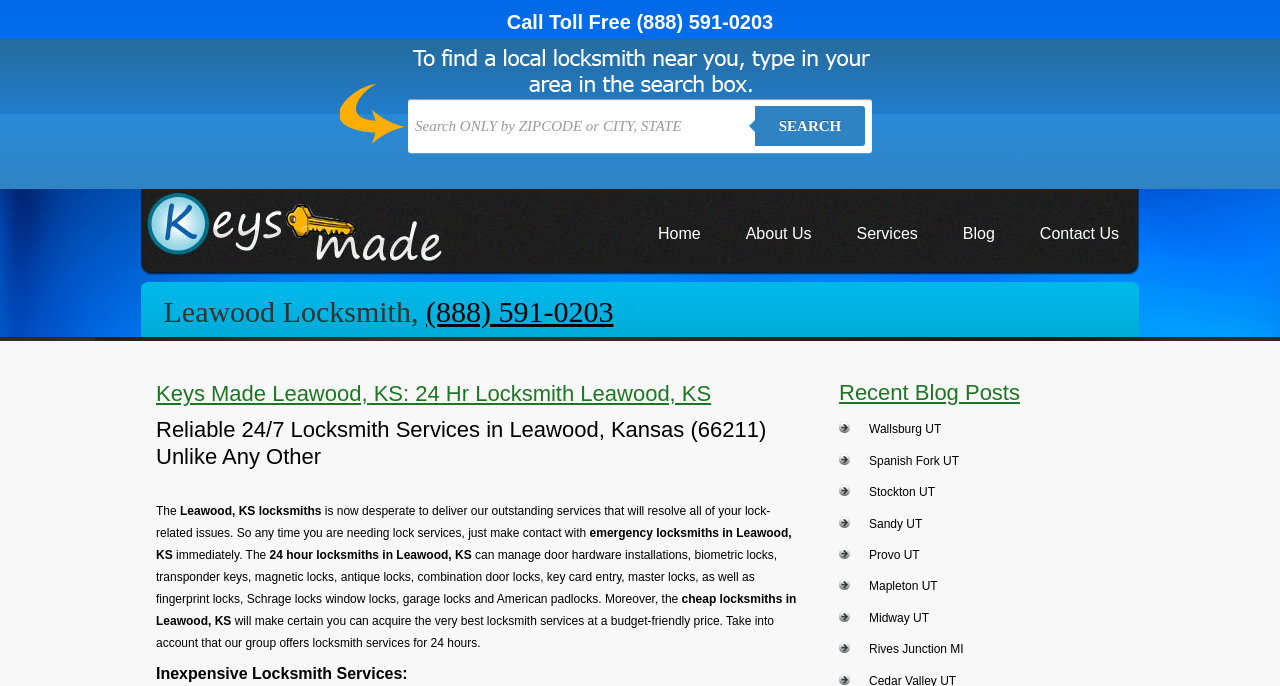Determine the bounding box coordinates of the area to click in order to meet this instruction: "Call toll free for locksmith services".

[0.0, 0.0, 1.0, 0.057]